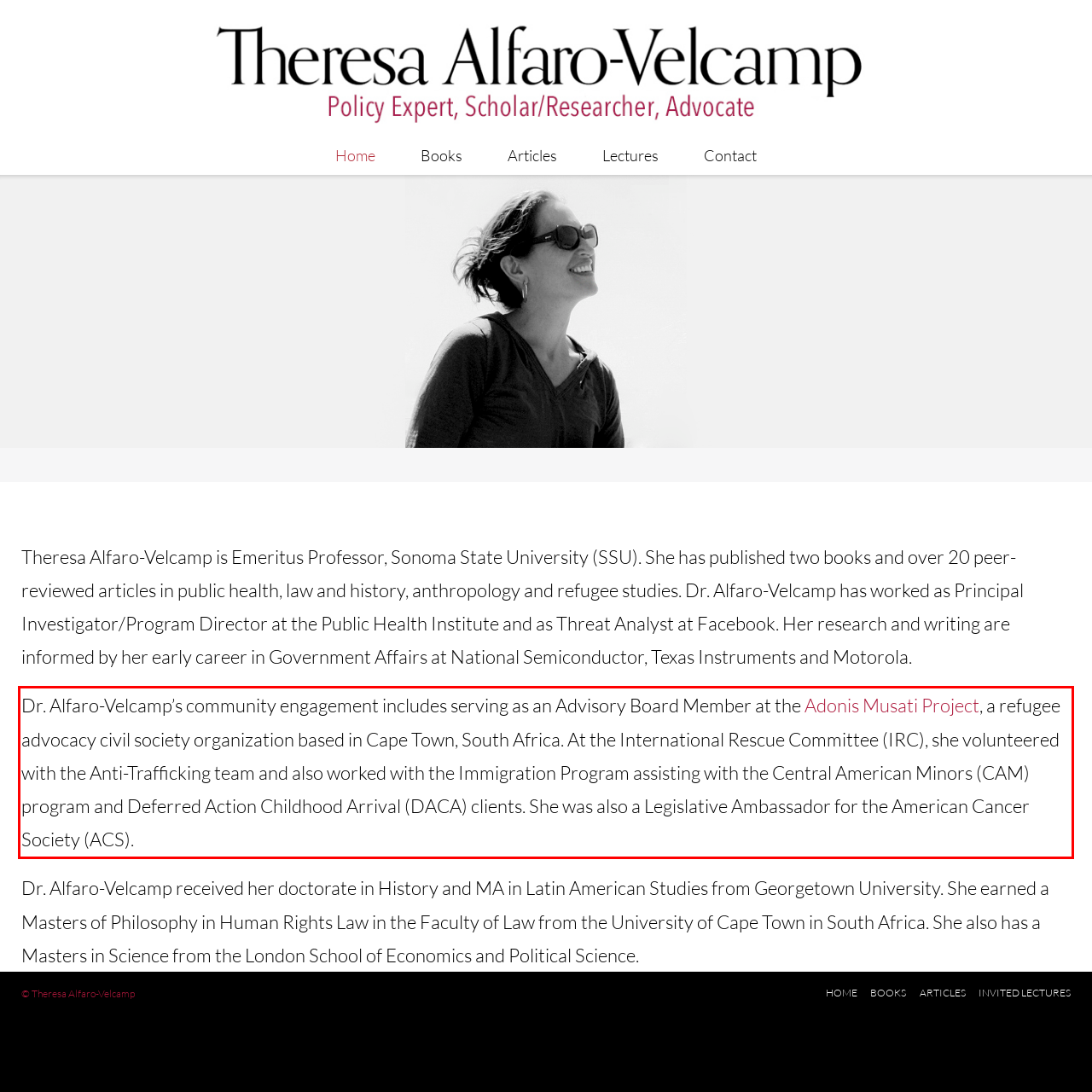Examine the webpage screenshot and use OCR to recognize and output the text within the red bounding box.

Dr. Alfaro-Velcamp’s community engagement includes serving as an Advisory Board Member at the Adonis Musati Project, a refugee advocacy civil society organization based in Cape Town, South Africa. At the International Rescue Committee (IRC), she volunteered with the Anti-Trafficking team and also worked with the Immigration Program assisting with the Central American Minors (CAM) program and Deferred Action Childhood Arrival (DACA) clients. She was also a Legislative Ambassador for the American Cancer Society (ACS).